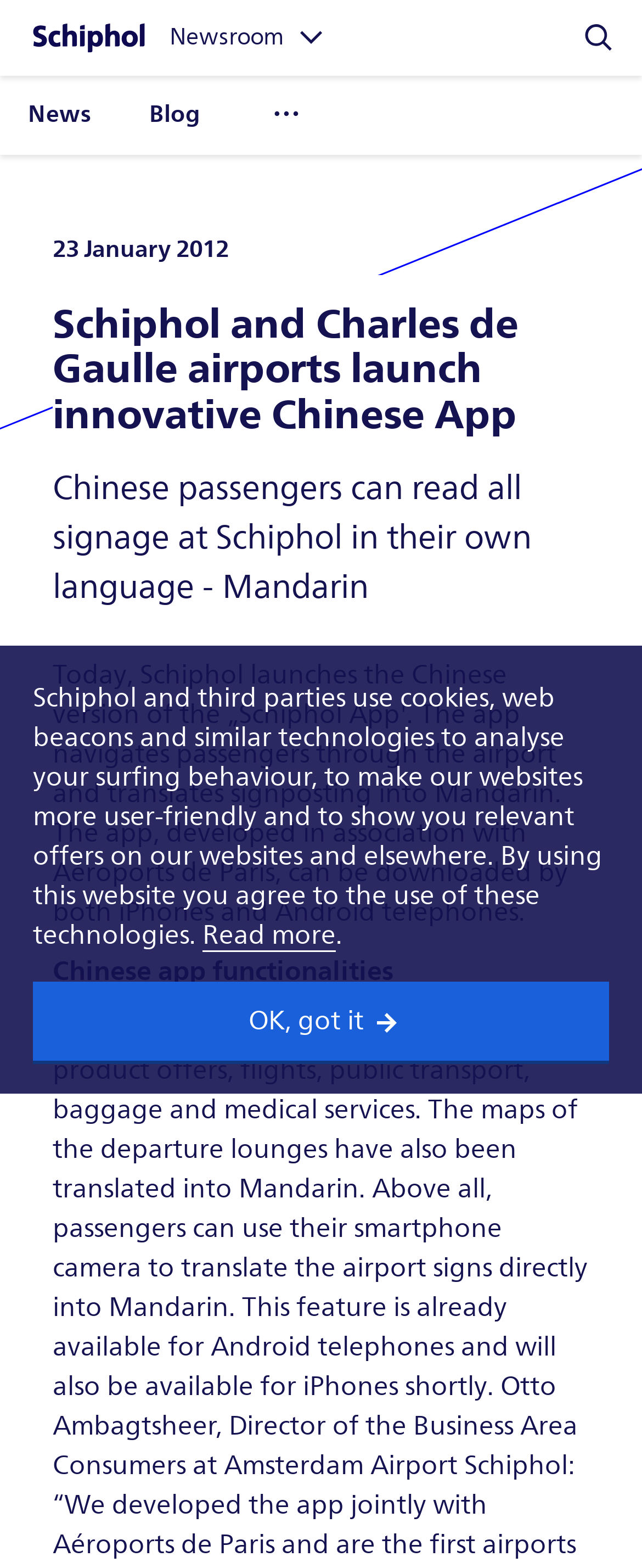What type of content is available in the 'News' section?
Look at the screenshot and respond with one word or a short phrase.

News articles